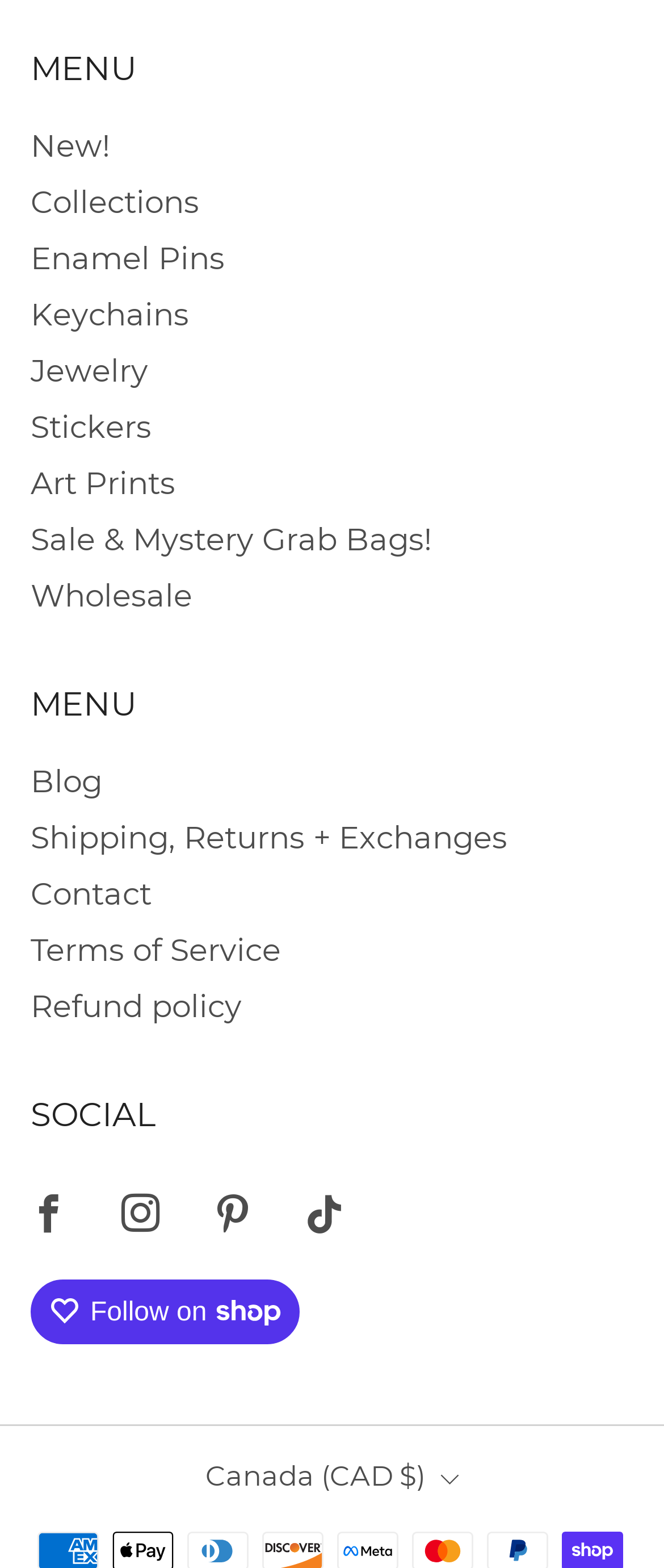What is the default country selected?
Look at the image and provide a detailed response to the question.

I found a button with the text 'Canada (CAD $)' which suggests that Canada is the default country selected.